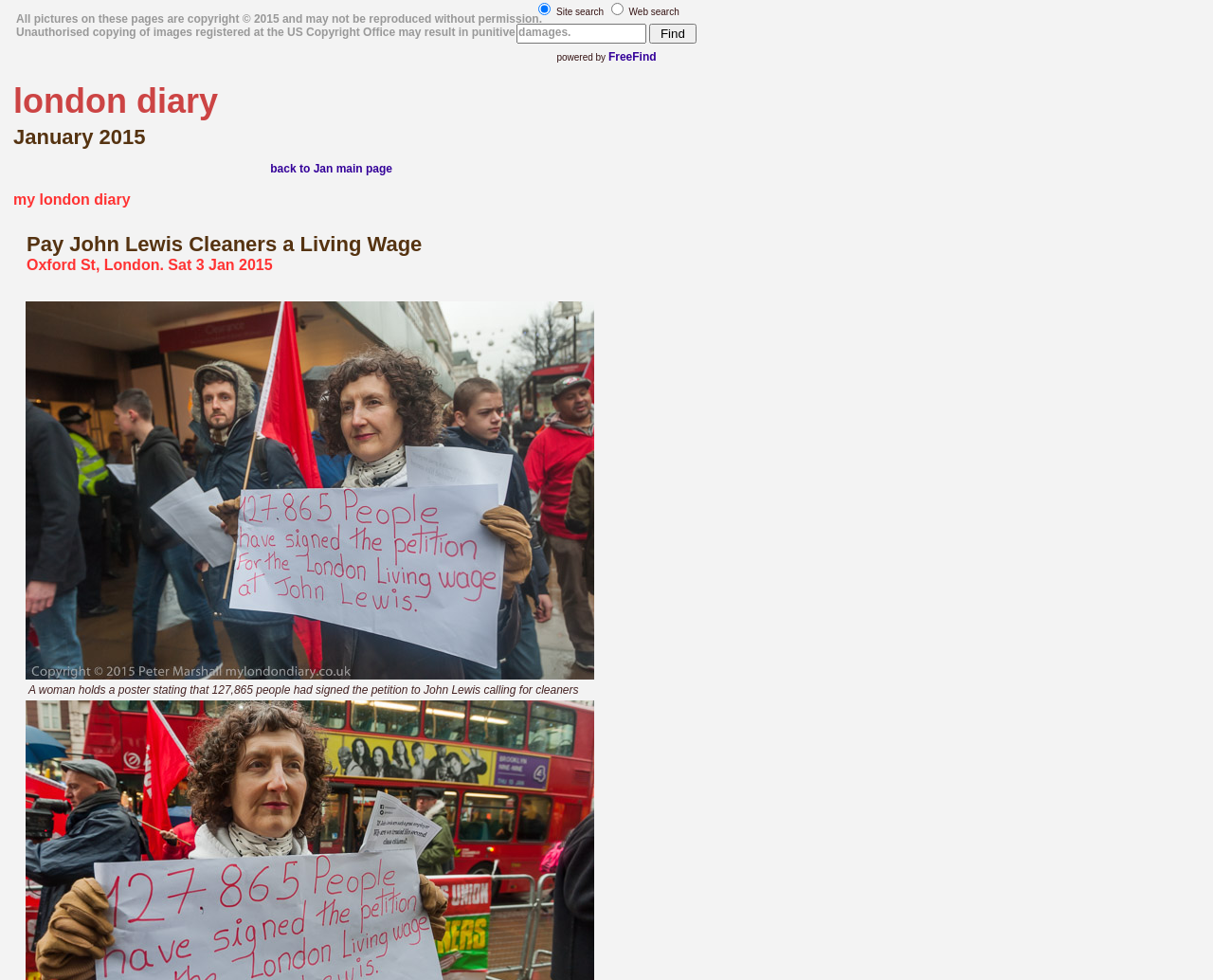Find the bounding box coordinates corresponding to the UI element with the description: "back to Jan main page". The coordinates should be formatted as [left, top, right, bottom], with values as floats between 0 and 1.

[0.223, 0.166, 0.323, 0.179]